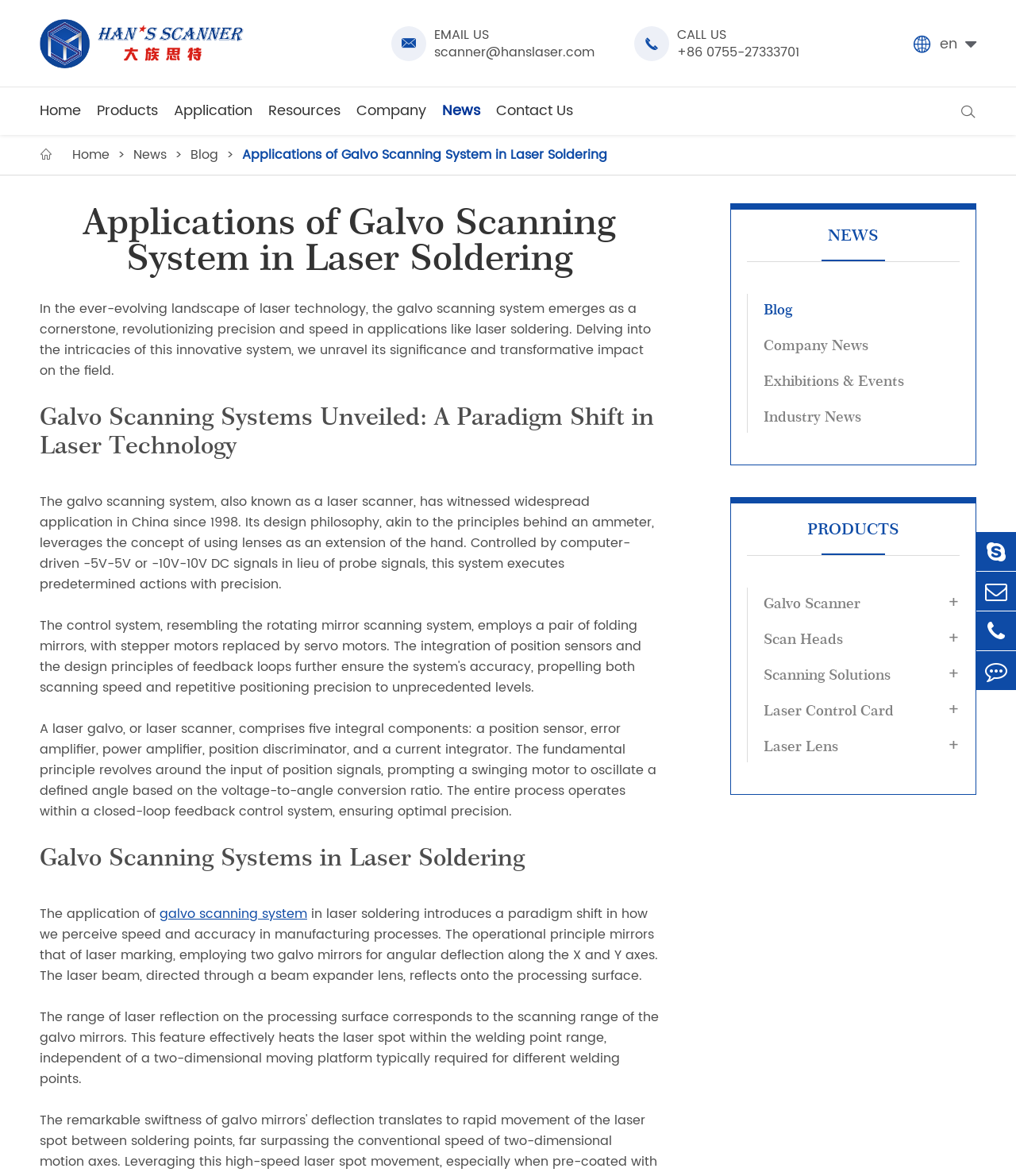Determine the bounding box of the UI component based on this description: "managing rentals in Gastonia". The bounding box coordinates should be four float values between 0 and 1, i.e., [left, top, right, bottom].

None